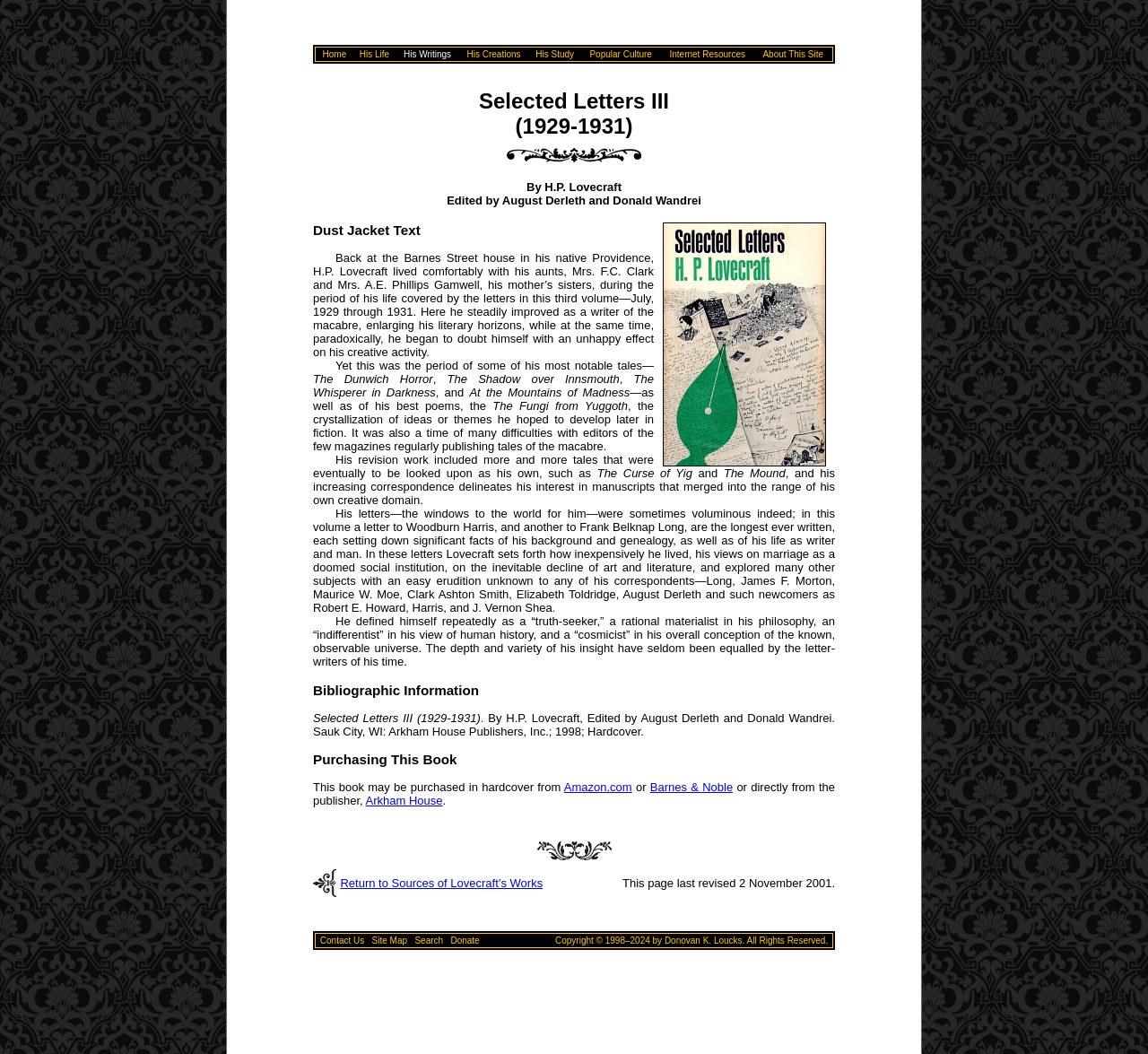Using the given description, provide the bounding box coordinates formatted as (top-left x, top-left y, bottom-right x, bottom-right y), with all values being floating point numbers between 0 and 1. Description: Barnes & Noble

[0.566, 0.741, 0.638, 0.753]